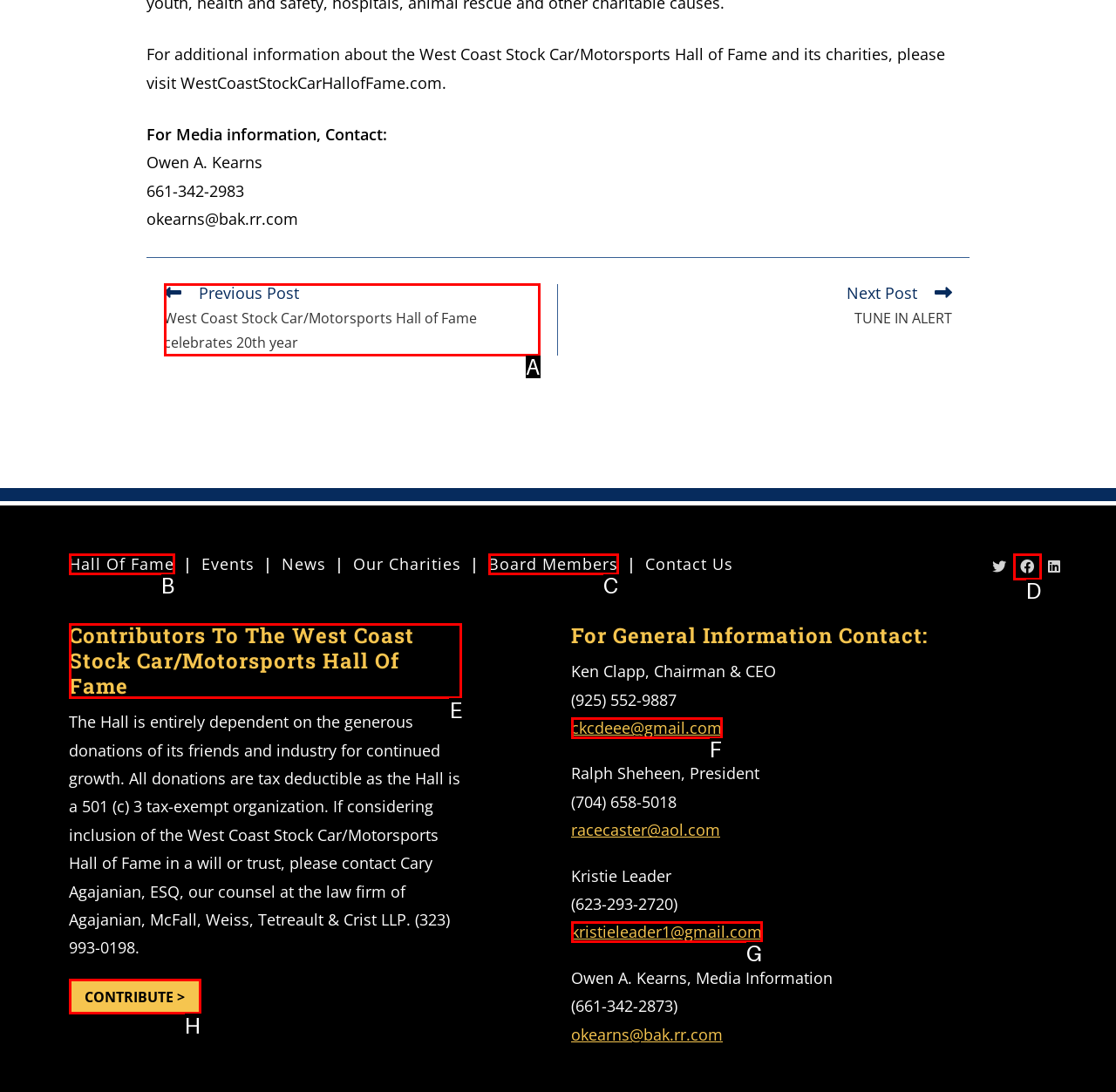Select the HTML element that should be clicked to accomplish the task: View contributors to the West Coast Stock Car/Motorsports Hall Of Fame Reply with the corresponding letter of the option.

E